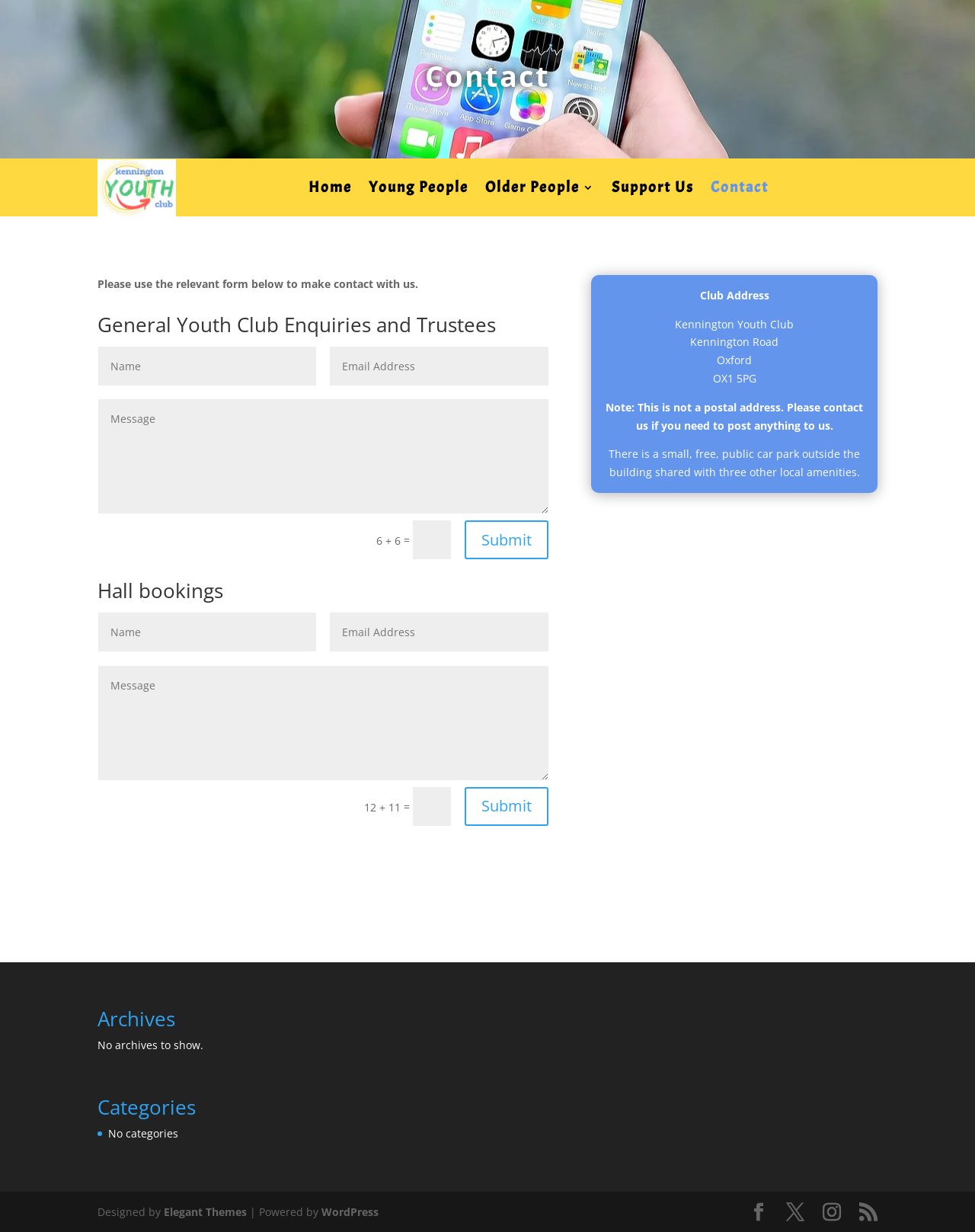What is the address of the Kennington Youth Club?
Please give a detailed answer to the question using the information shown in the image.

The address of the Kennington Youth Club is provided on the webpage, which includes the street name, city, and postcode. This information is useful for individuals who want to visit the club or need to know its location.